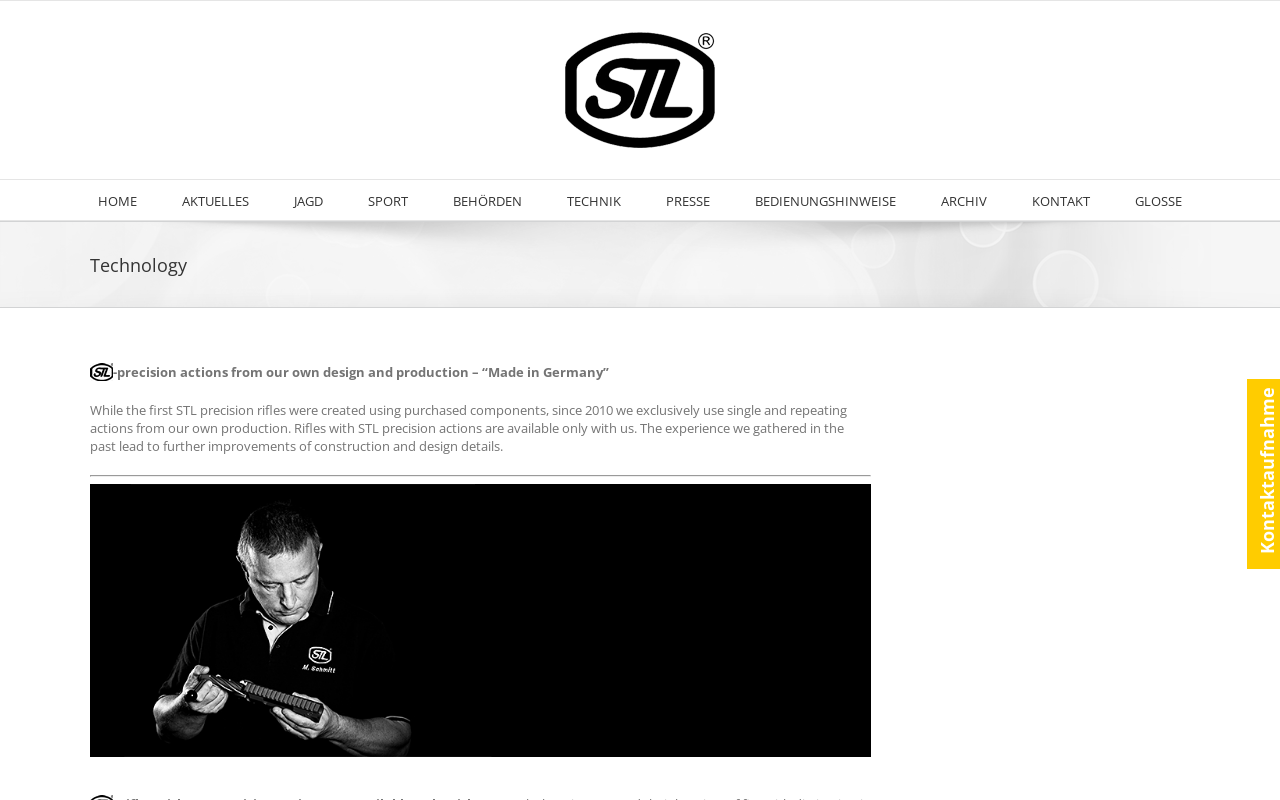Based on the element description Bedienungshinweise, identify the bounding box of the UI element in the given webpage screenshot. The coordinates should be in the format (top-left x, top-left y, bottom-right x, bottom-right y) and must be between 0 and 1.

[0.59, 0.225, 0.7, 0.275]